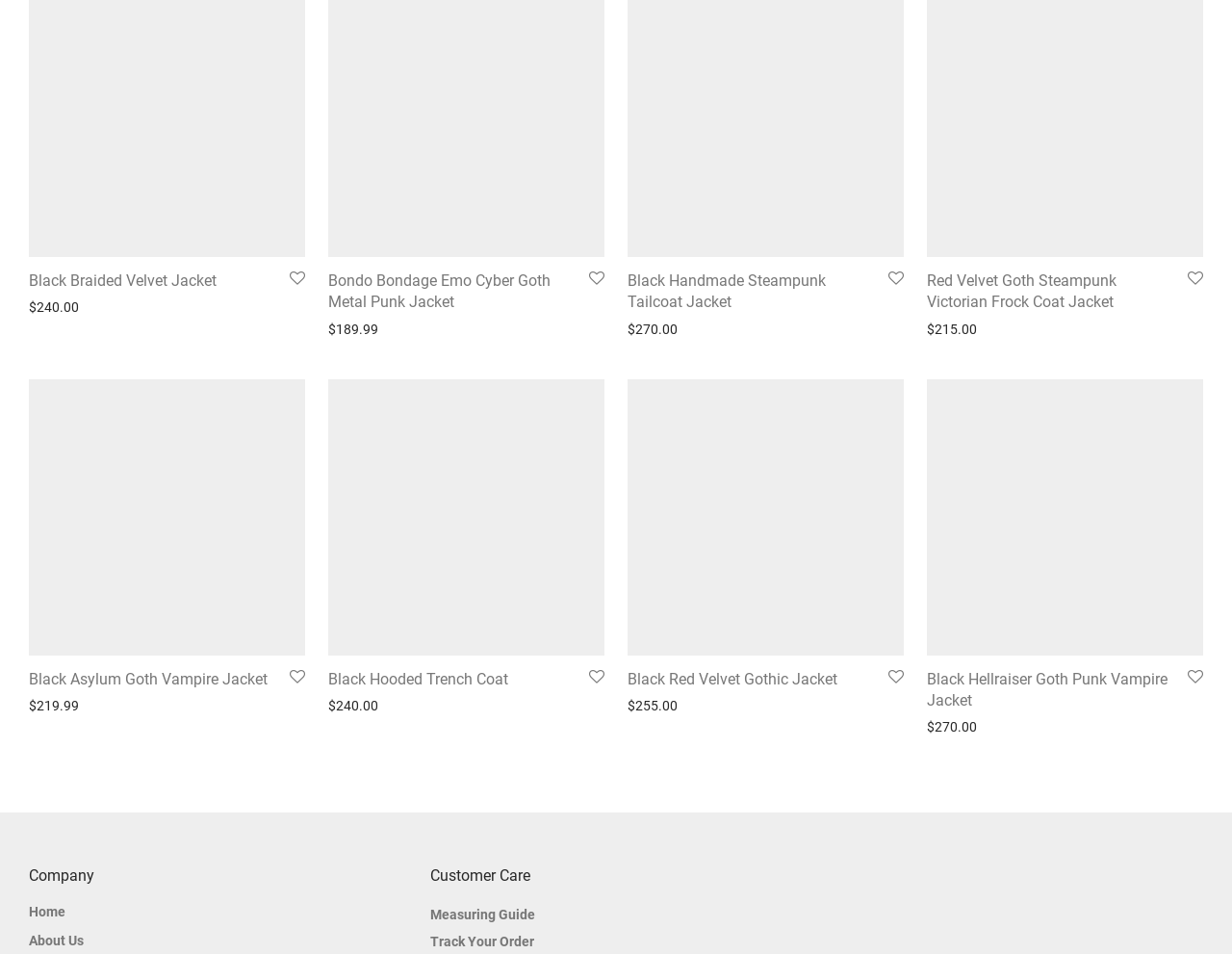Identify the bounding box coordinates for the element that needs to be clicked to fulfill this instruction: "View 'Black Asylum Goth Vampire Jacket'". Provide the coordinates in the format of four float numbers between 0 and 1: [left, top, right, bottom].

[0.023, 0.397, 0.248, 0.687]